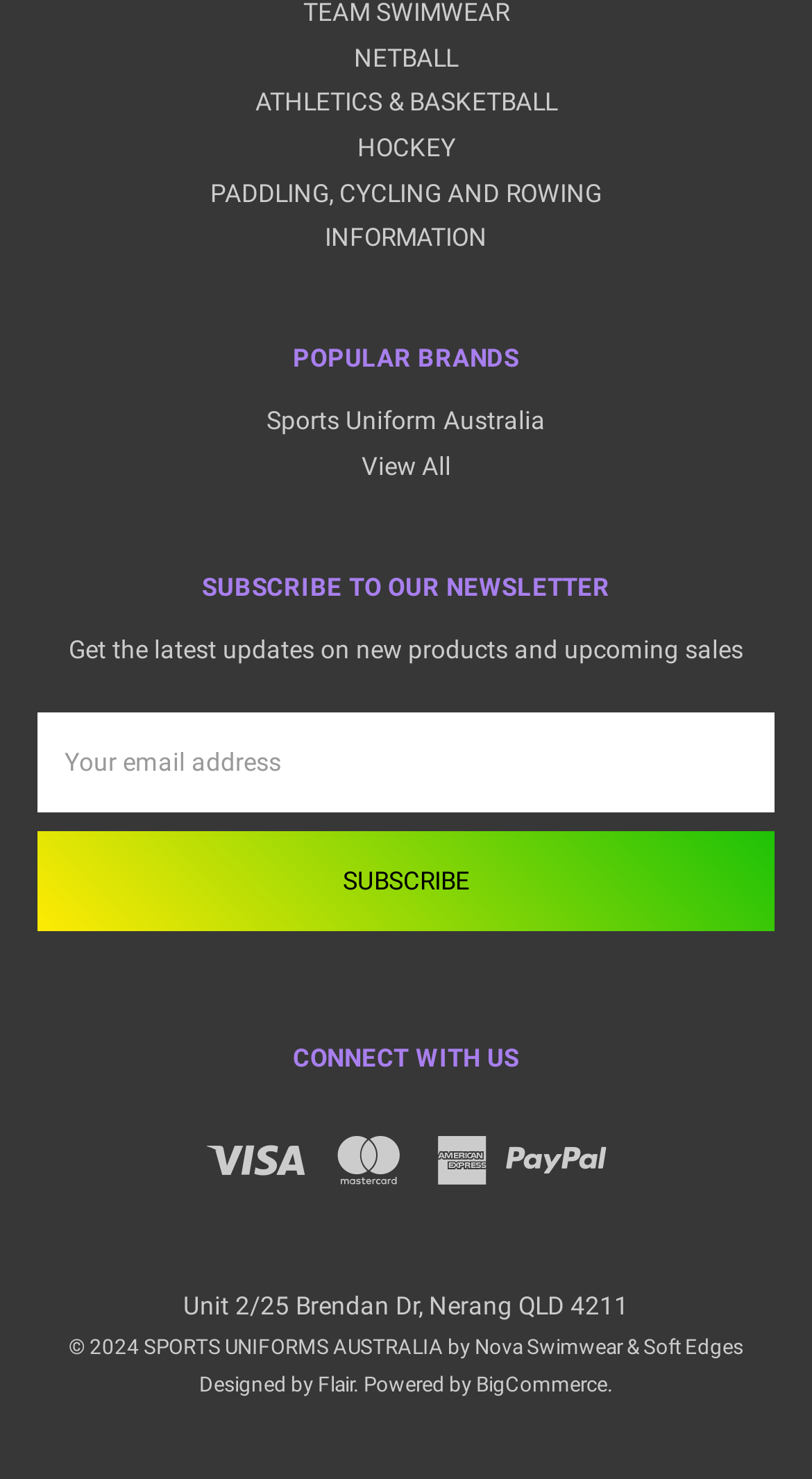Using the details from the image, please elaborate on the following question: What is the address of the company?

The address can be found at the bottom of the webpage, in a group element that contains the company's contact information.